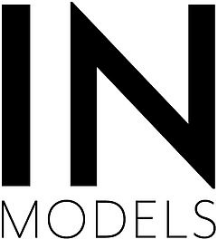Using a single word or phrase, answer the following question: 
What is the purpose of the logo?

Representation of the brand's mission